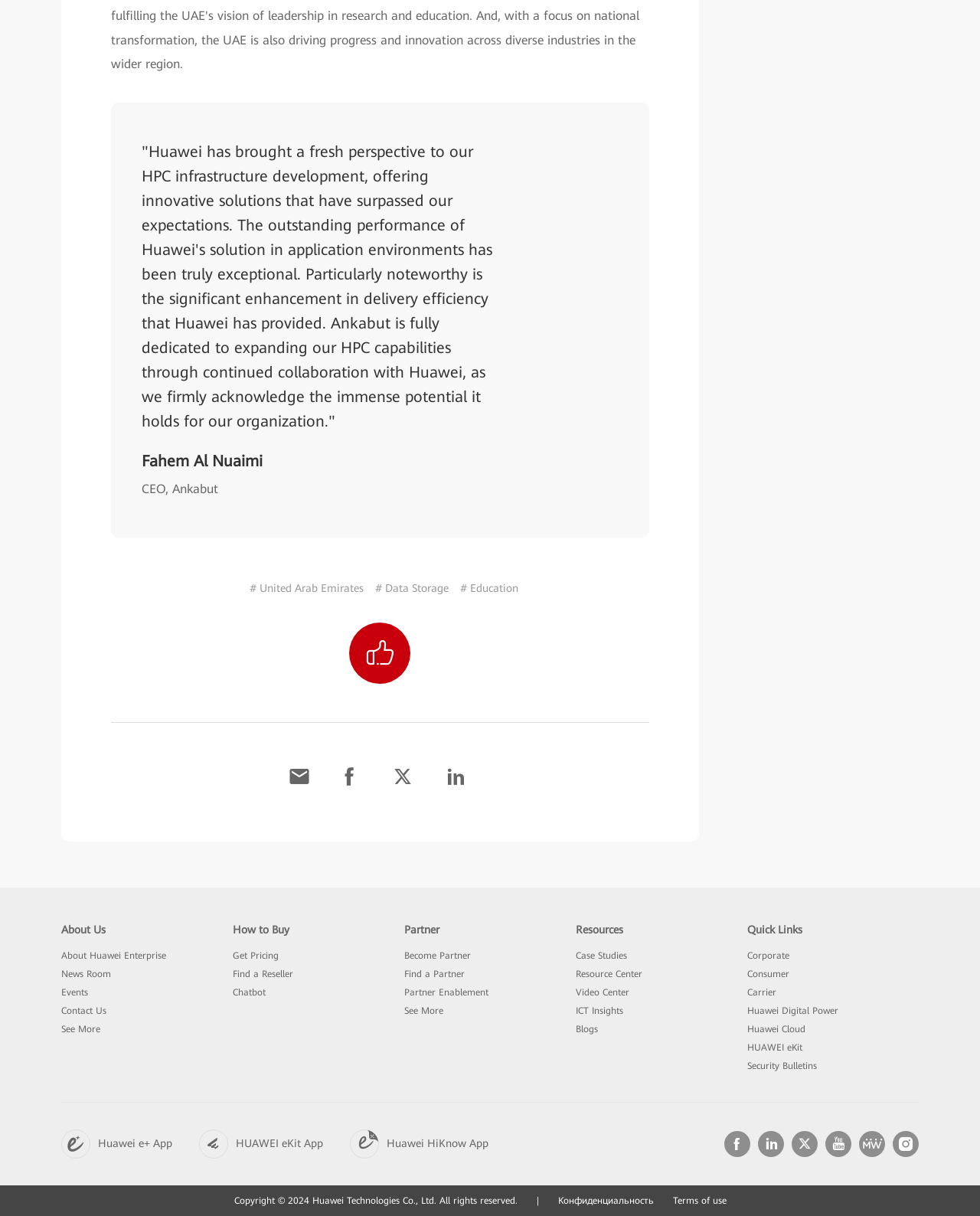What is the country mentioned in the link?
Please respond to the question with a detailed and informative answer.

The webpage contains a link with the text 'United Arab Emirates', which is obtained from the link element with ID 375.